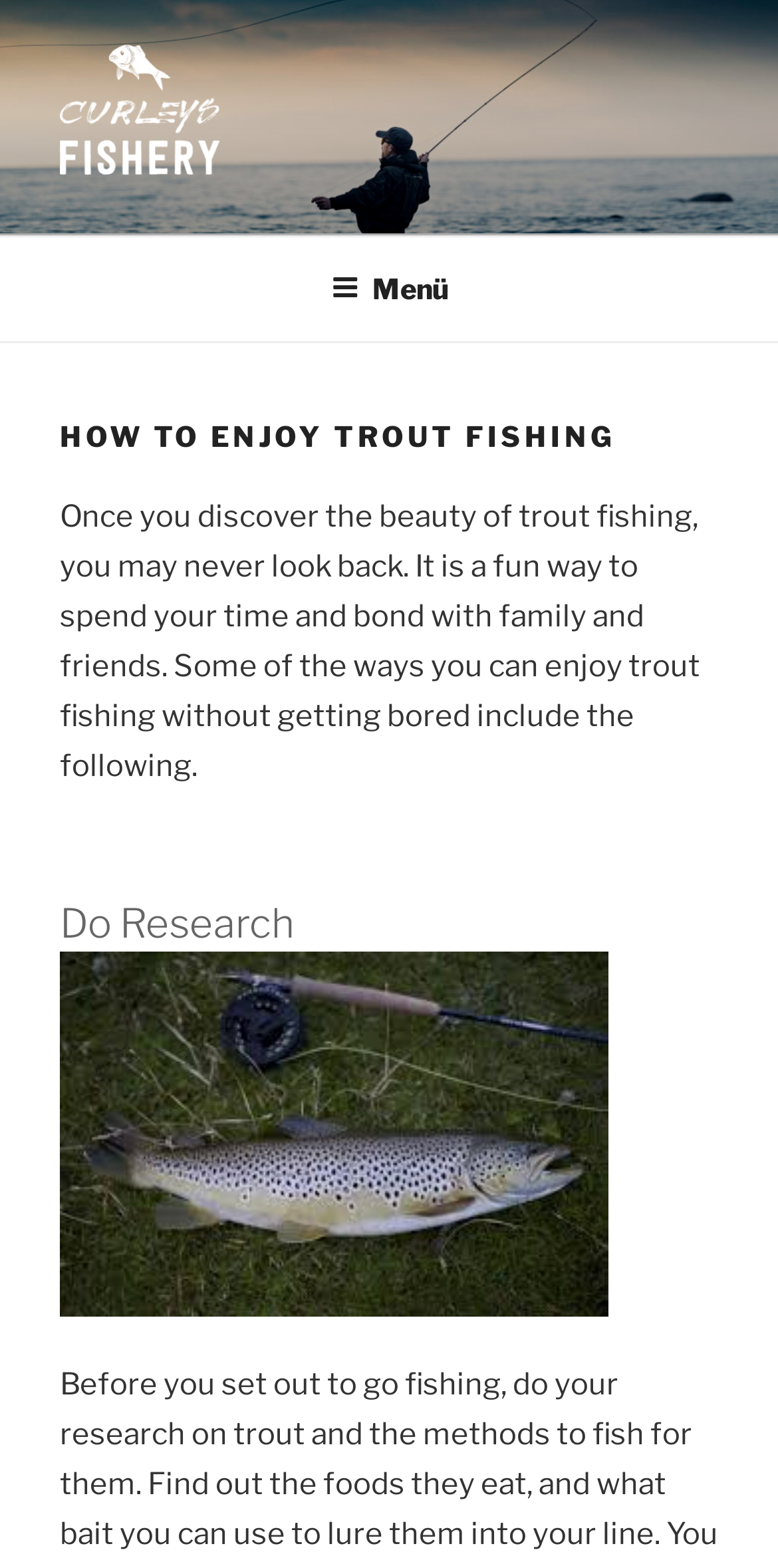Use a single word or phrase to answer the question:
What is the position of the menu button?

middle of the top navigation bar